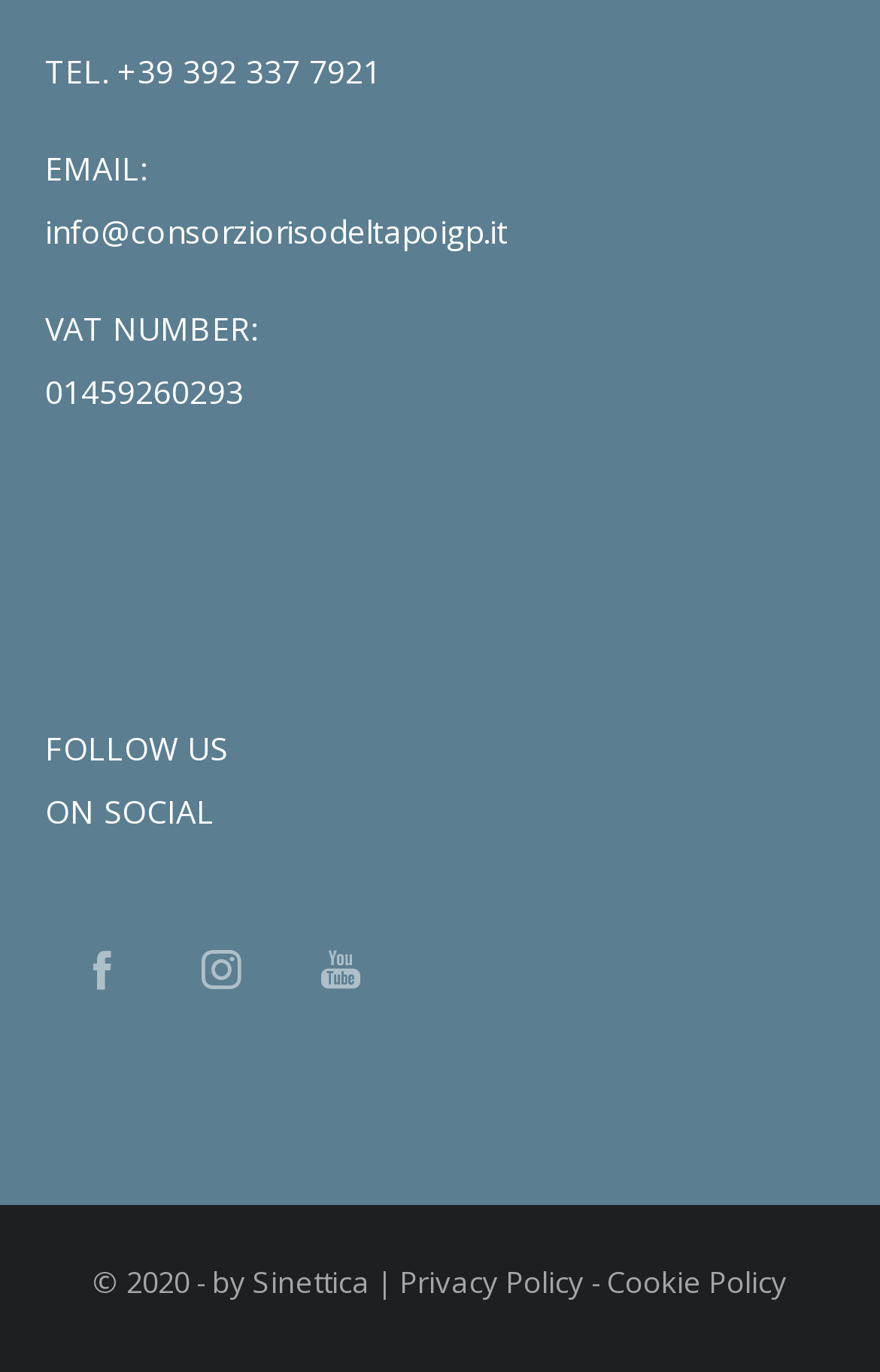Based on the element description: "Sinettica", identify the UI element and provide its bounding box coordinates. Use four float numbers between 0 and 1, [left, top, right, bottom].

[0.287, 0.919, 0.421, 0.949]